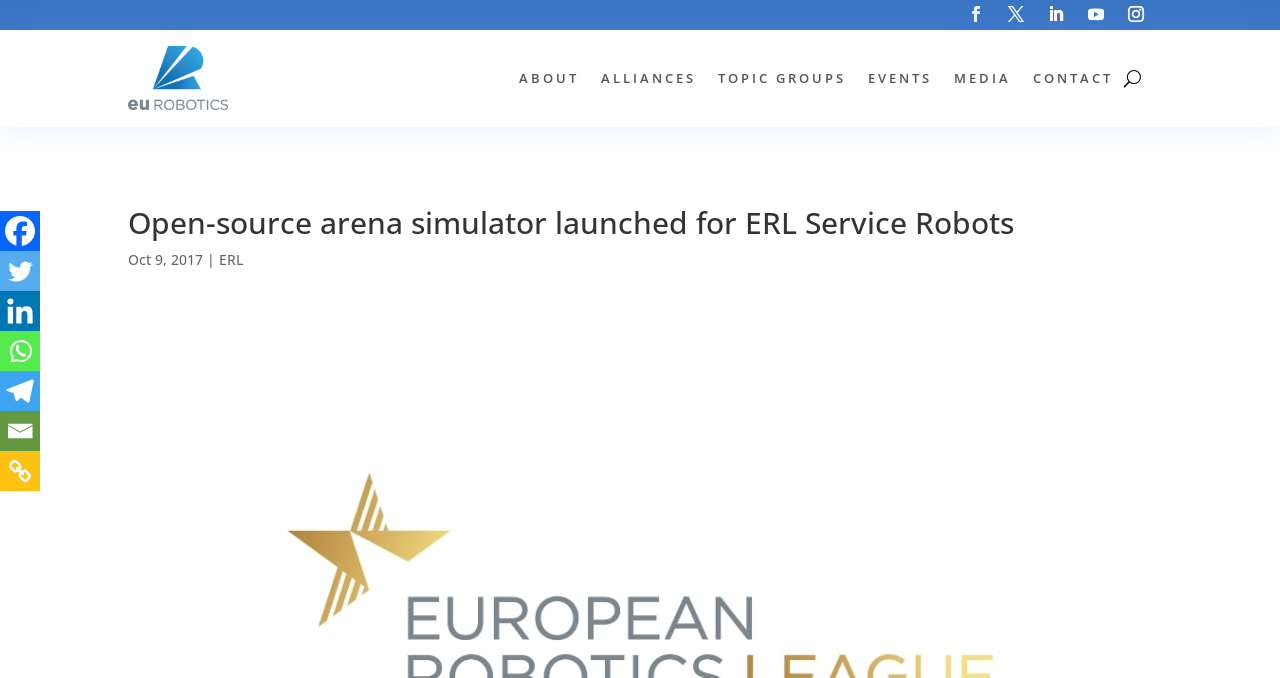How many social media links are there?
Give a single word or phrase answer based on the content of the image.

6